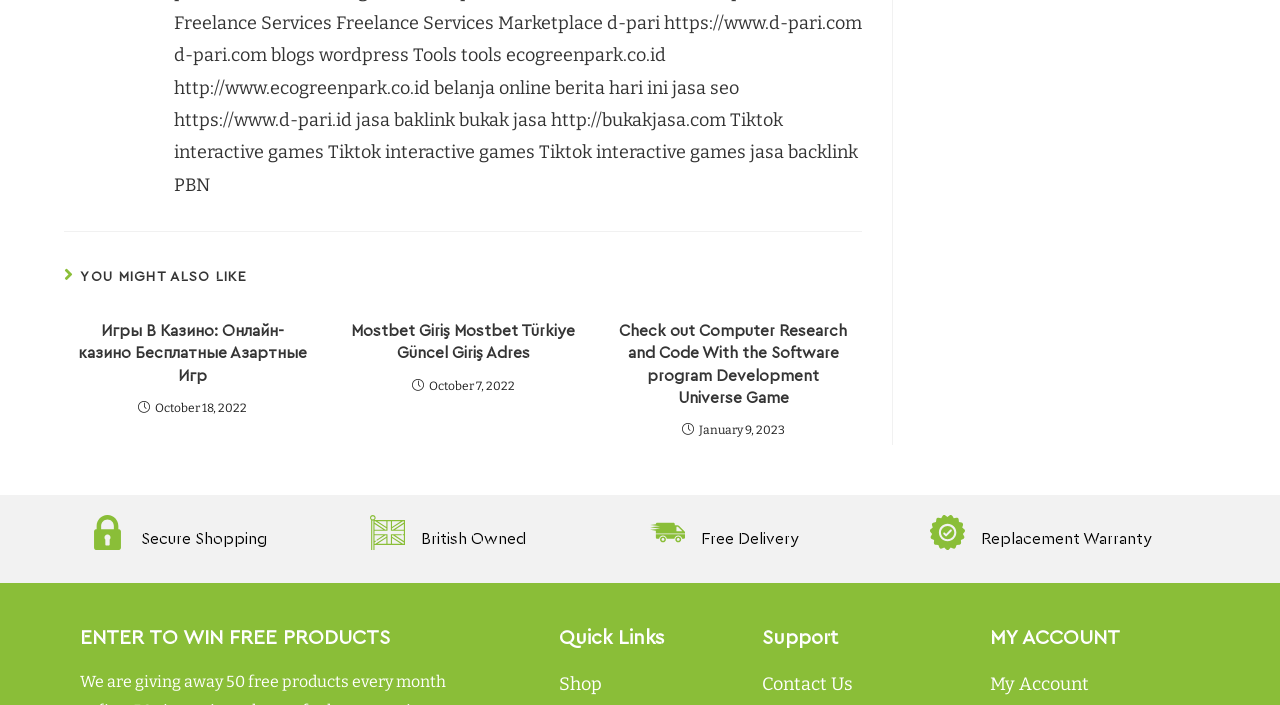Respond with a single word or phrase:
What is the date of the first article?

October 18, 2022